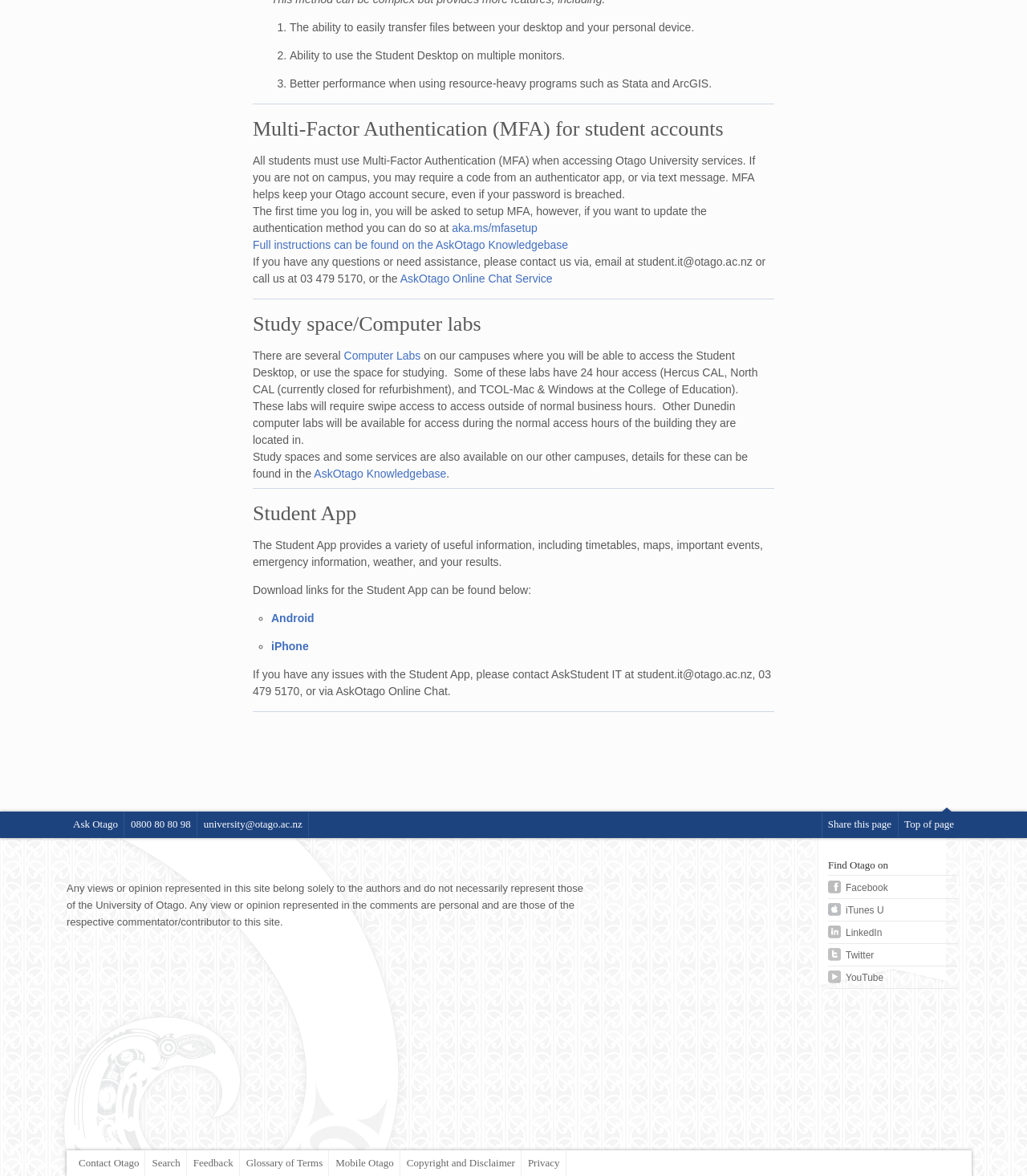Determine the bounding box of the UI component based on this description: "Computer Labs". The bounding box coordinates should be four float values between 0 and 1, i.e., [left, top, right, bottom].

[0.335, 0.297, 0.41, 0.308]